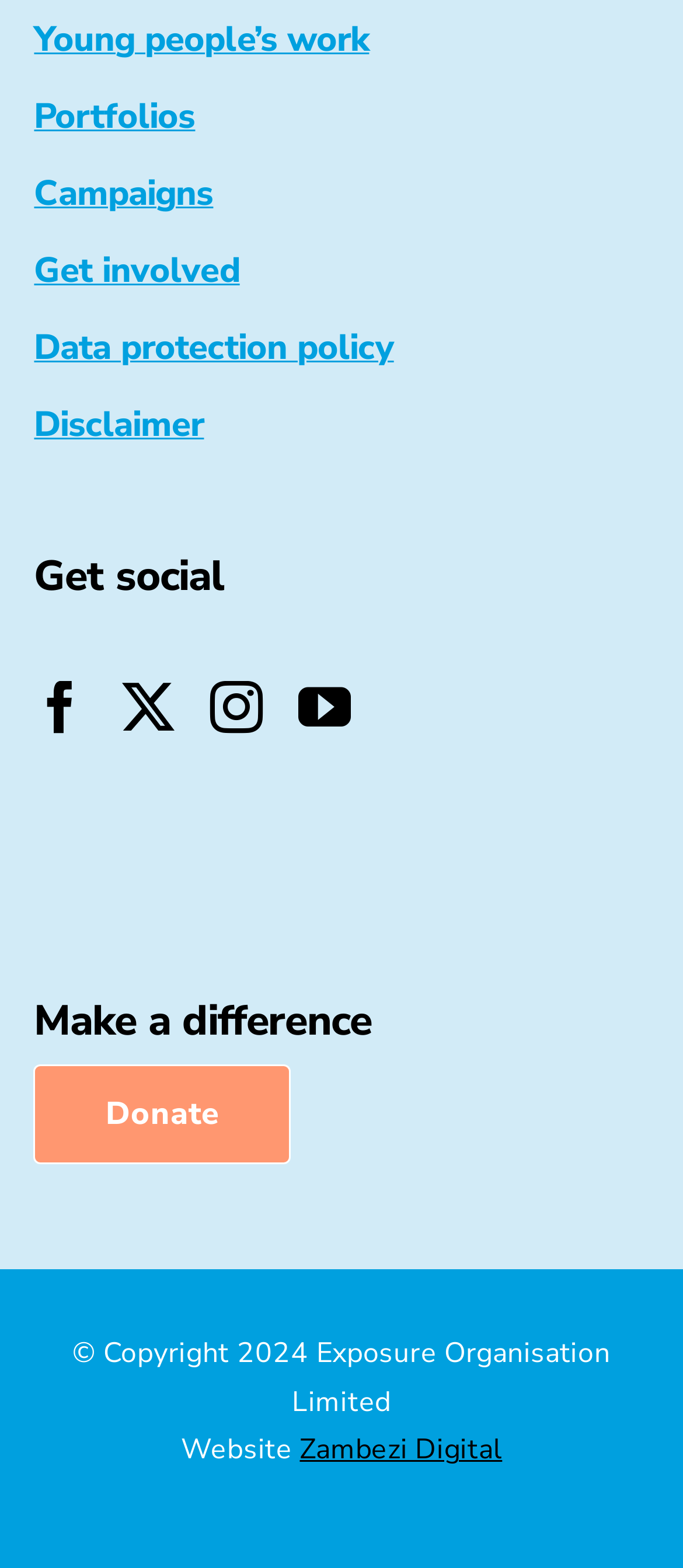Review the image closely and give a comprehensive answer to the question: Who developed the website?

I found the website development credit at the bottom of the webpage, which states 'Website by Zambezi Digital', indicating that Zambezi Digital developed the website.